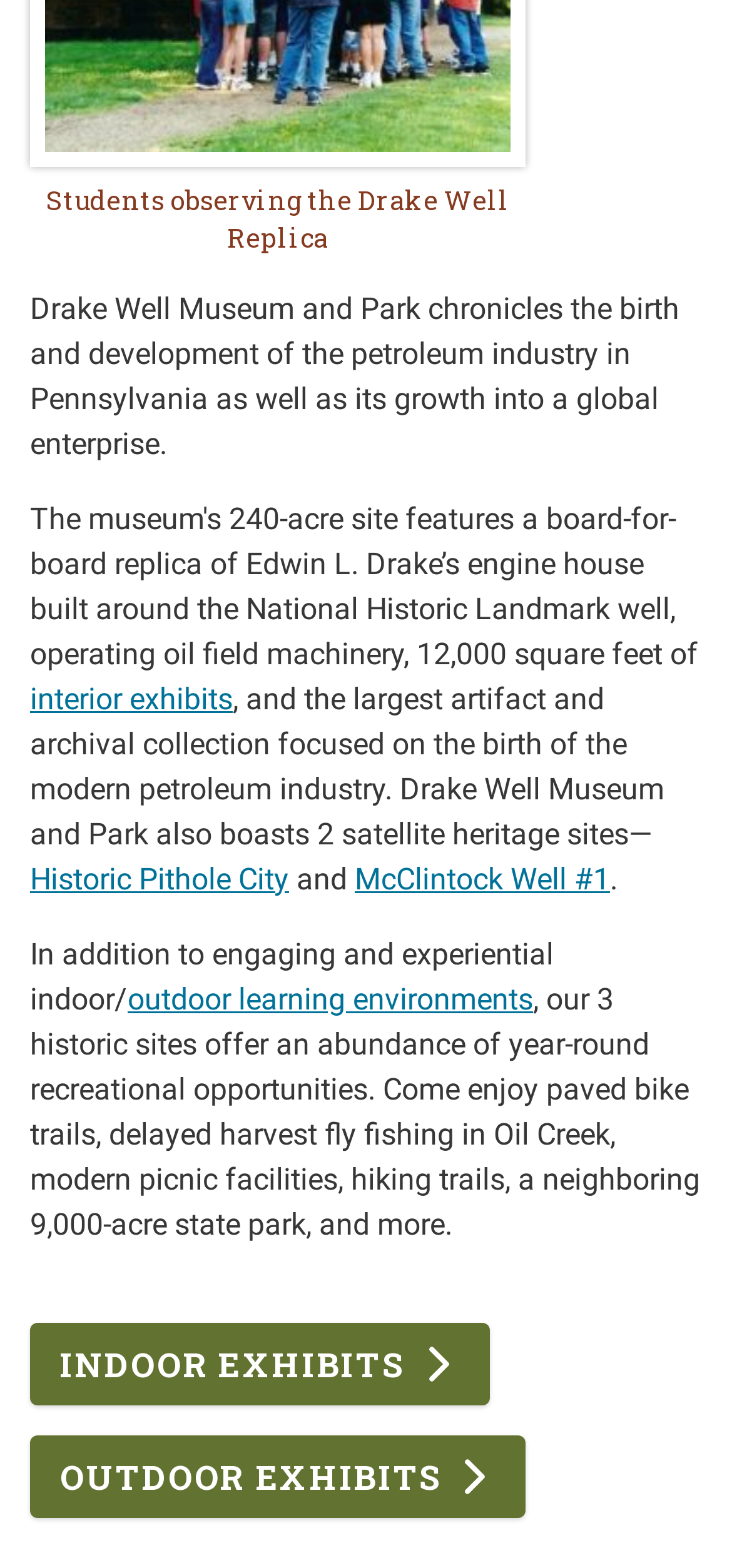Given the description "McClintock Well #1", provide the bounding box coordinates of the corresponding UI element.

[0.485, 0.549, 0.833, 0.572]